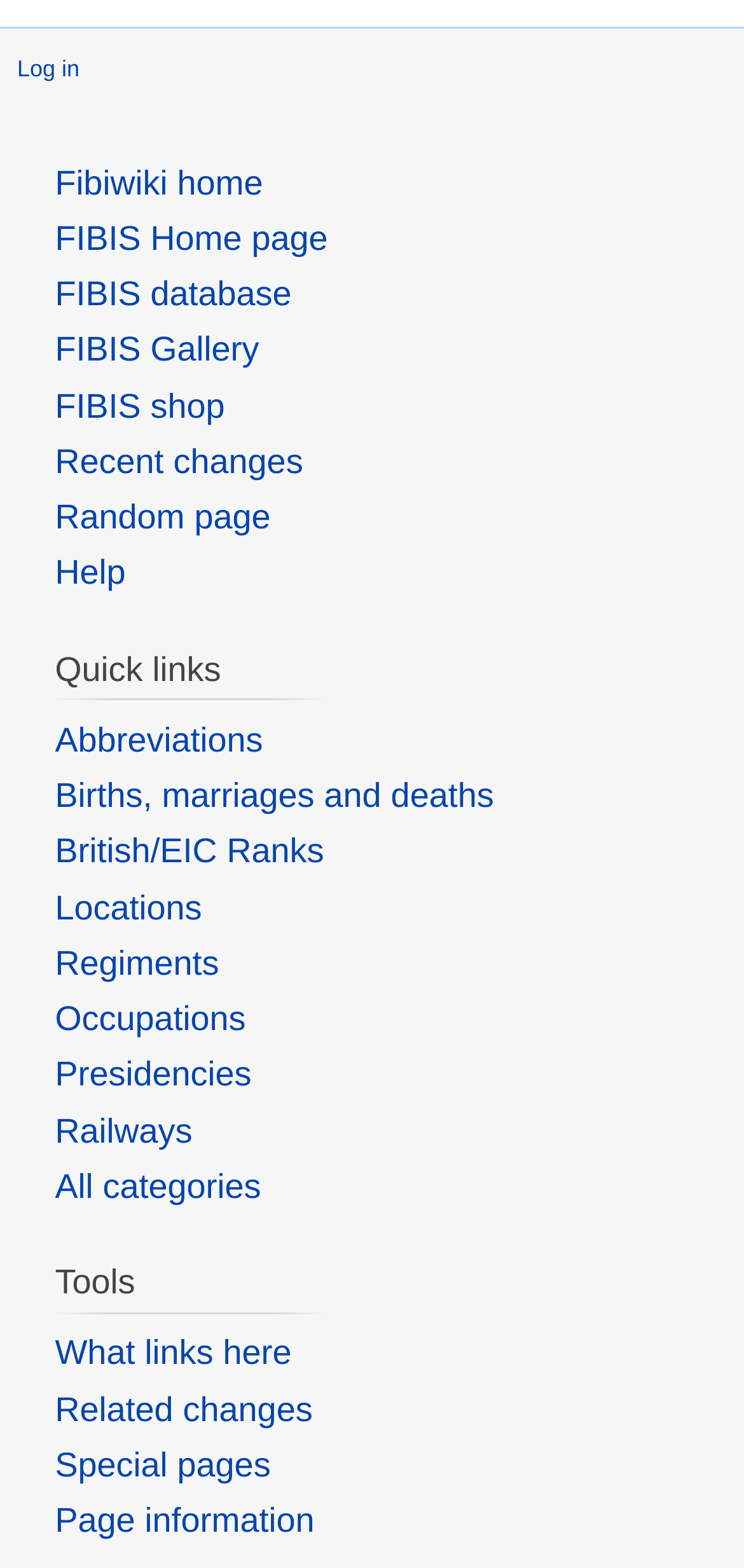Please identify the bounding box coordinates of the element's region that needs to be clicked to fulfill the following instruction: "Browse all categories". The bounding box coordinates should consist of four float numbers between 0 and 1, i.e., [left, top, right, bottom].

[0.074, 0.744, 0.351, 0.769]